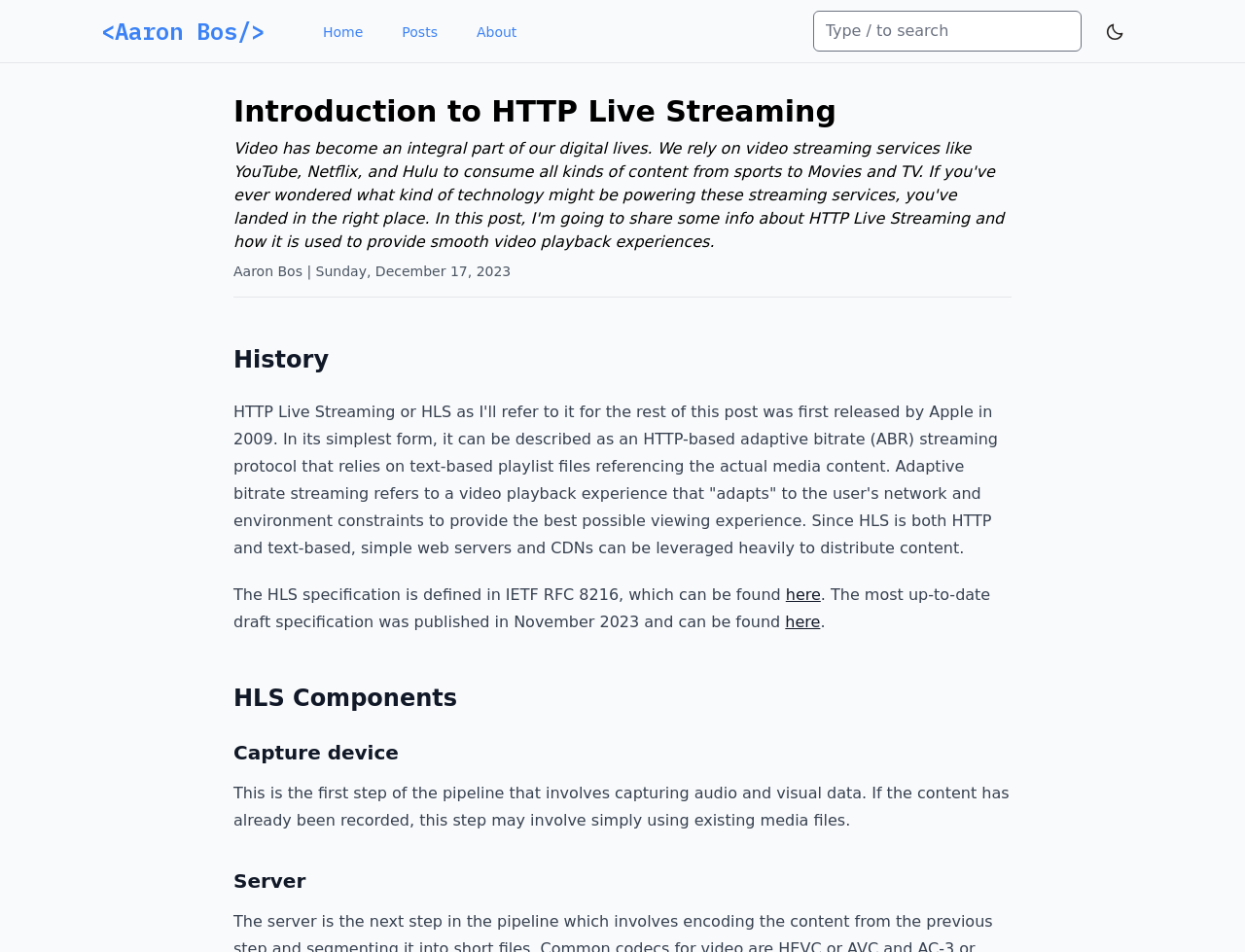From the details in the image, provide a thorough response to the question: What is the main topic of the post?

The main topic of the post is HTTP Live Streaming, which is mentioned in the introduction as 'Introduction to HTTP Live Streaming'.